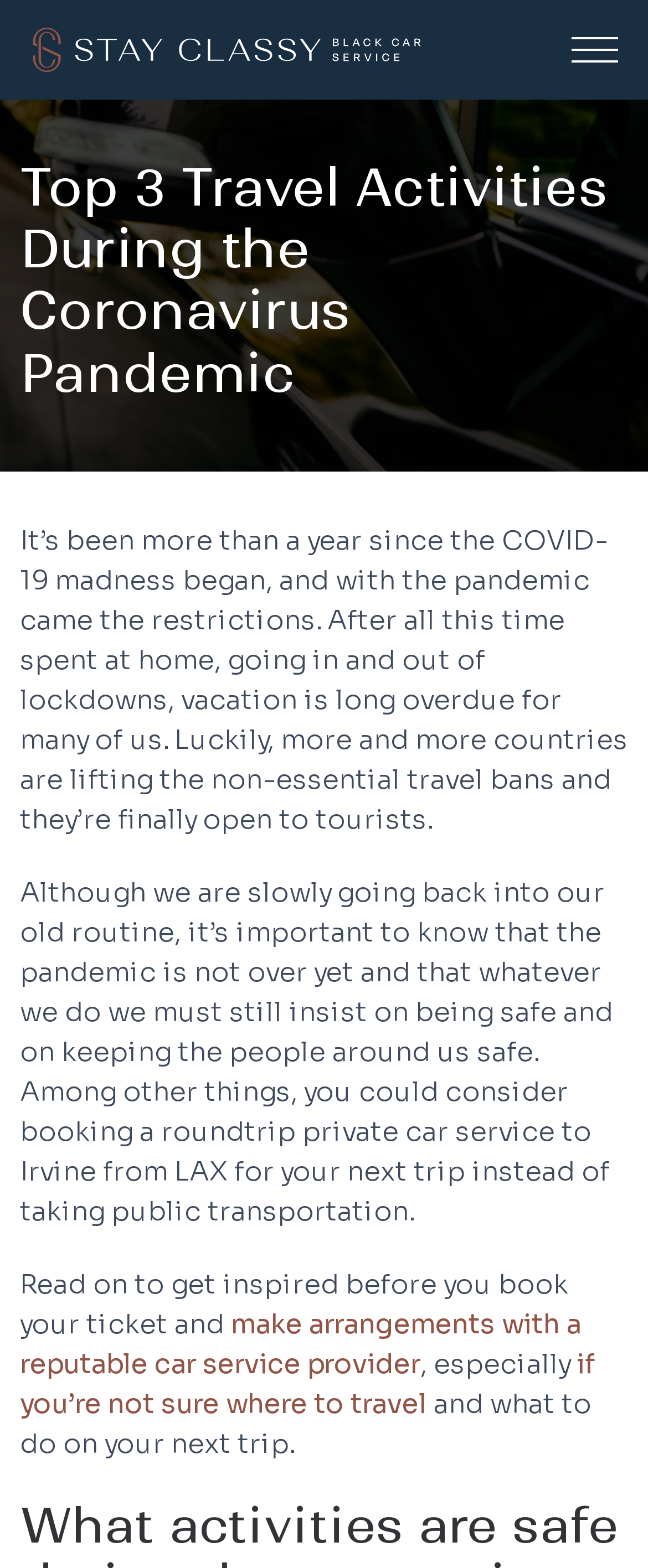Please find and report the primary heading text from the webpage.

Top 3 Travel Activities During the Coronavirus Pandemic